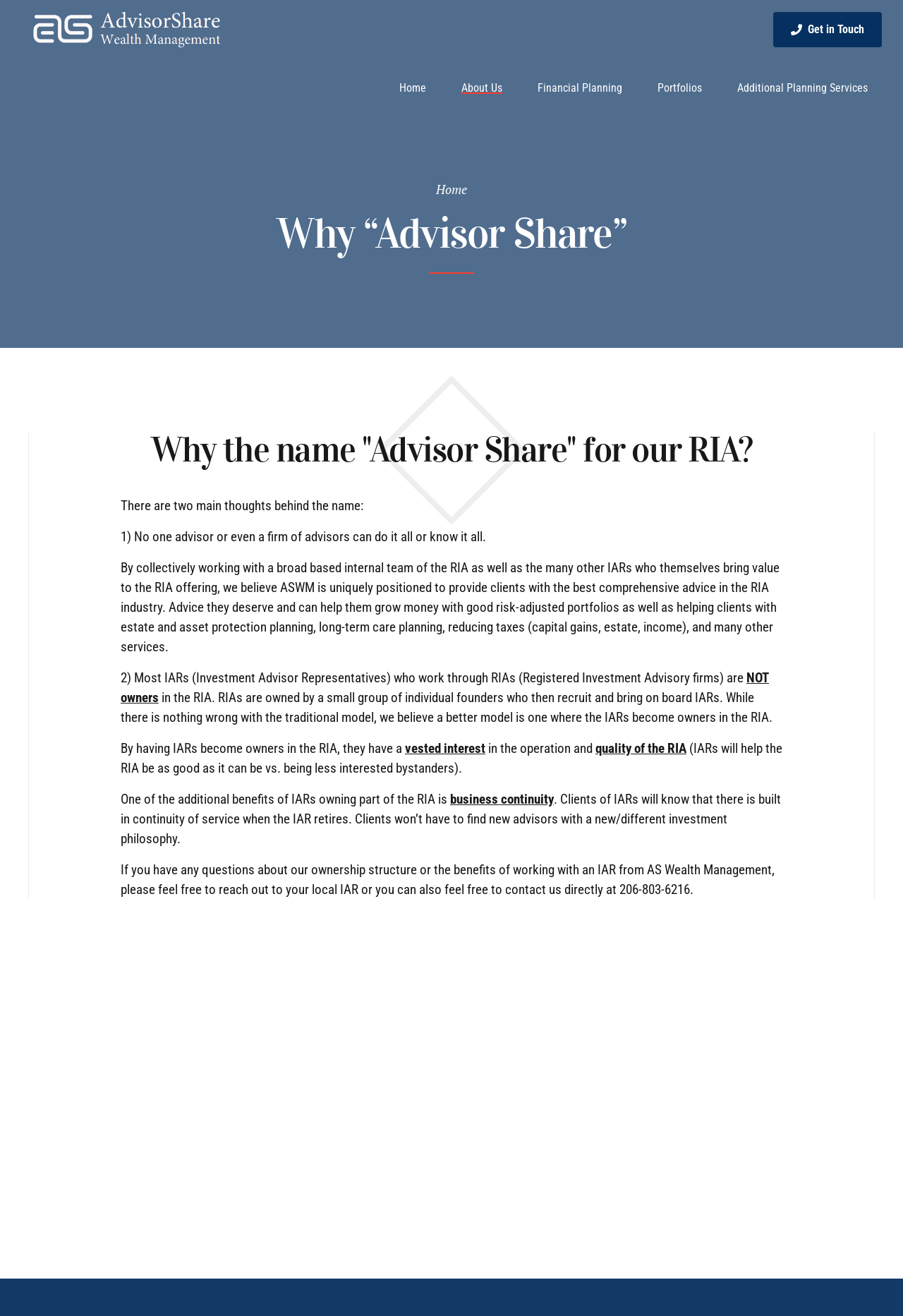Locate the bounding box coordinates of the clickable area to execute the instruction: "Learn more about Financial Planning". Provide the coordinates as four float numbers between 0 and 1, represented as [left, top, right, bottom].

[0.58, 0.056, 0.705, 0.078]